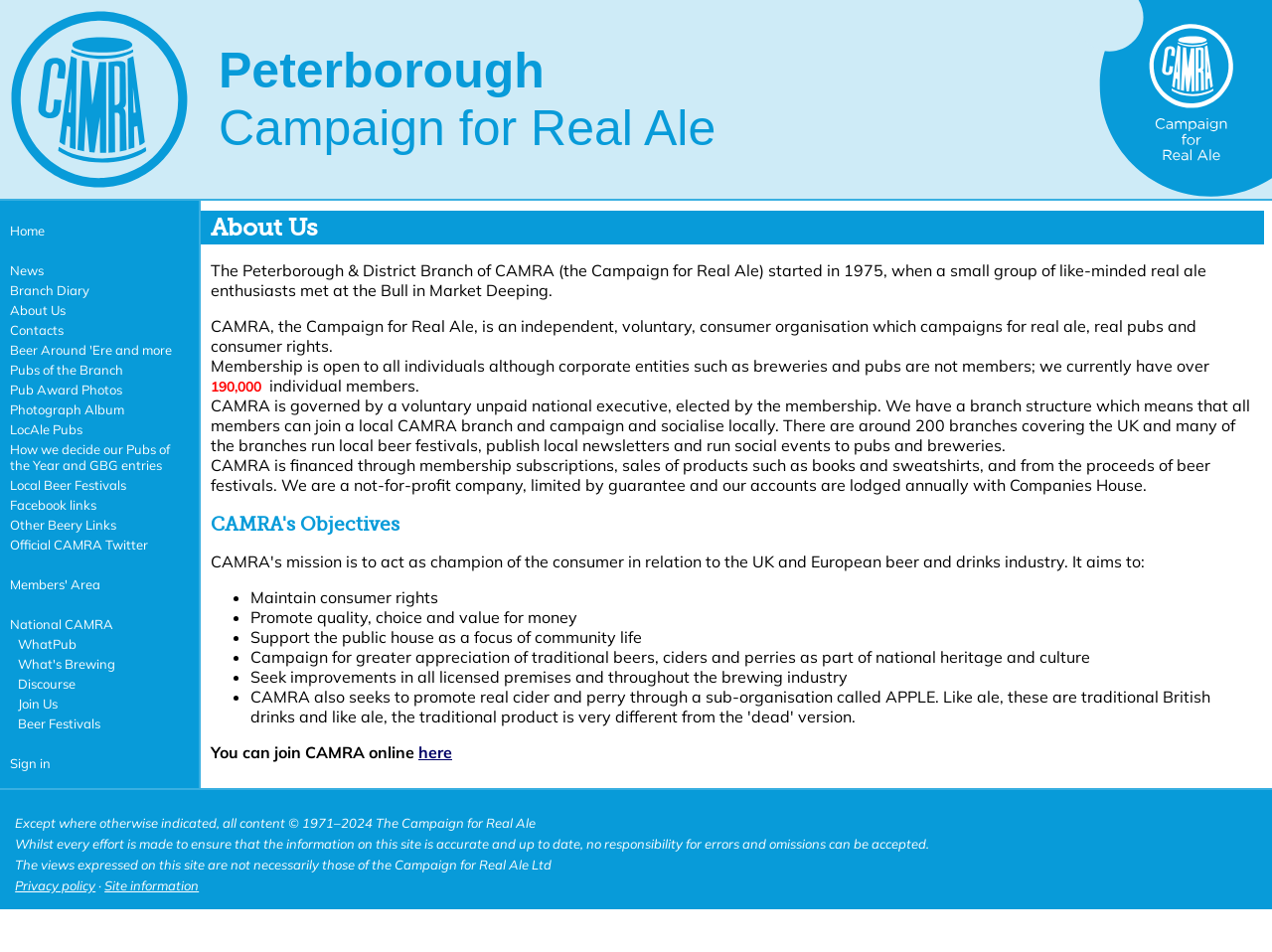Determine the bounding box coordinates for the UI element with the following description: "Photograph Album". The coordinates should be four float numbers between 0 and 1, represented as [left, top, right, bottom].

[0.006, 0.42, 0.15, 0.441]